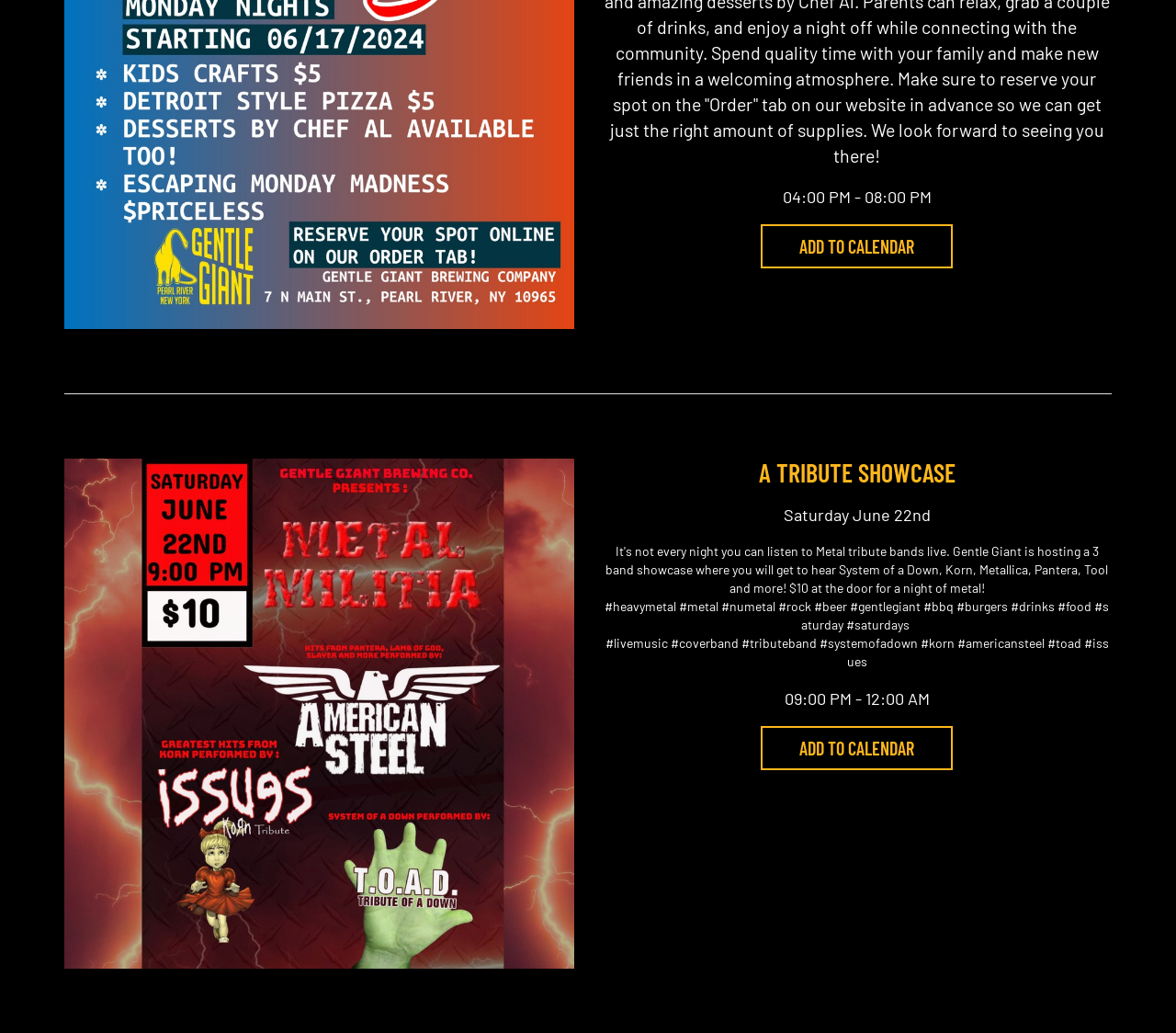Using the format (top-left x, top-left y, bottom-right x, bottom-right y), provide the bounding box coordinates for the described UI element. All values should be floating point numbers between 0 and 1: Add to Calendar

[0.647, 0.217, 0.81, 0.26]